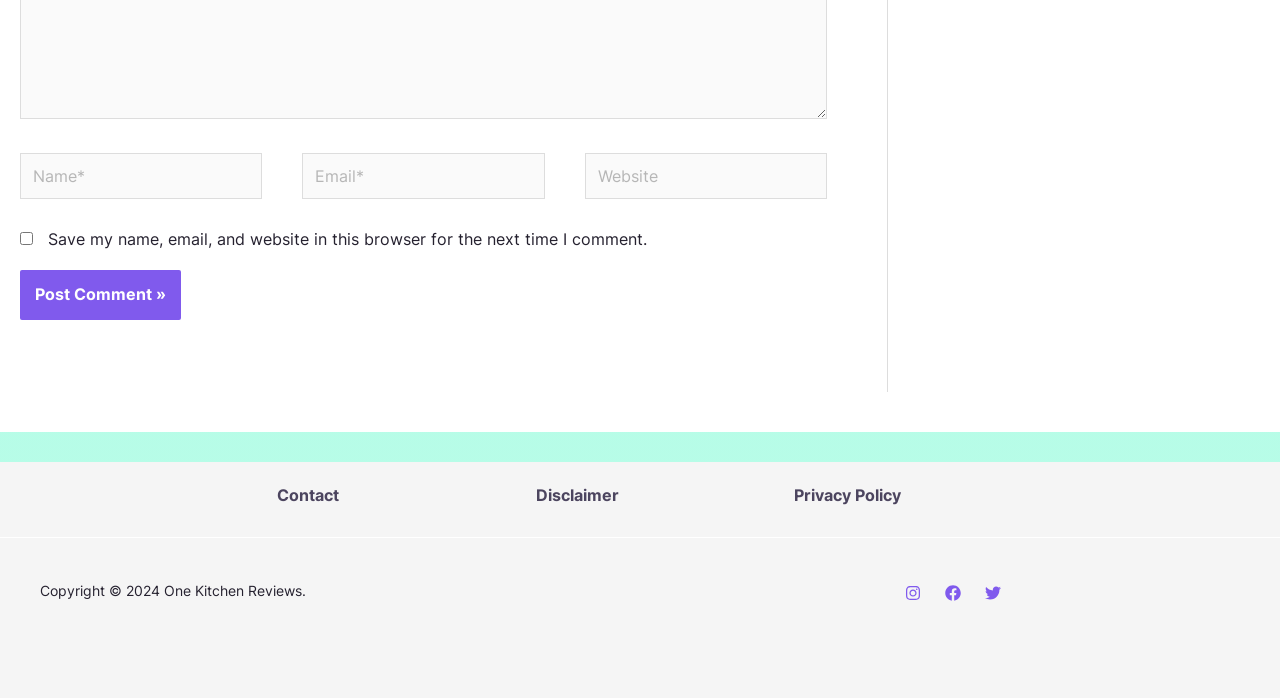Using the information in the image, give a comprehensive answer to the question: 
How many footer widgets are there?

There are three footer widgets indicated by the complementary elements with IDs 85, 86, and 87, each containing links to different pages.